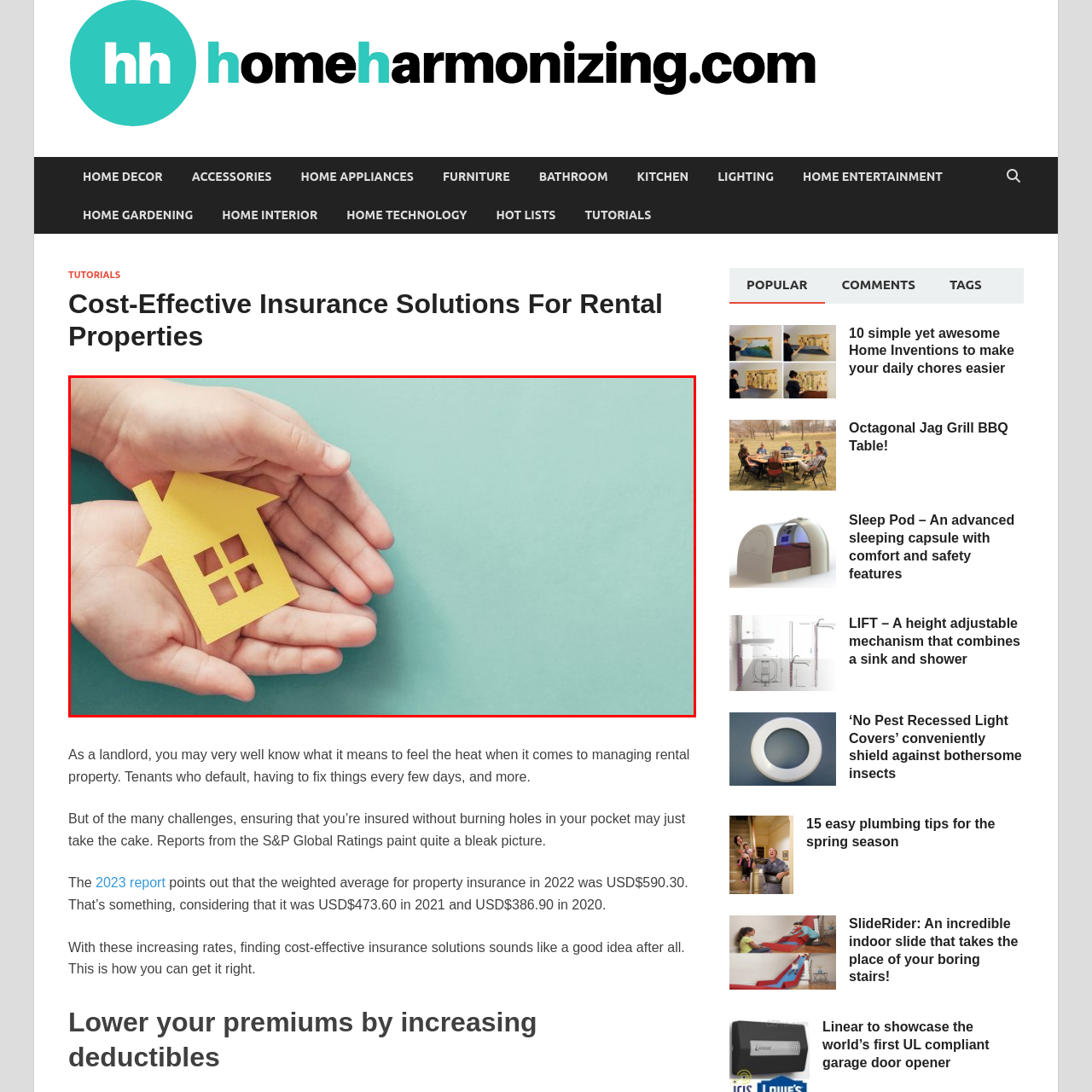Create a detailed narrative of the scene depicted inside the red-outlined image.

The image depicts a pair of hands gently cradling a vibrant yellow cut-out of a house, symbolizing homeownership and security. The hands are open and positioned against a soothing light blue background, creating a serene and inviting atmosphere. This visual metaphor underscores the concept of safeguarding one’s property and the emotional value associated with home, particularly in the context of discussions around insurance for rental properties. The image beautifully encapsulates themes of care, protection, and the importance of having a reliable insurance solution for landlords.